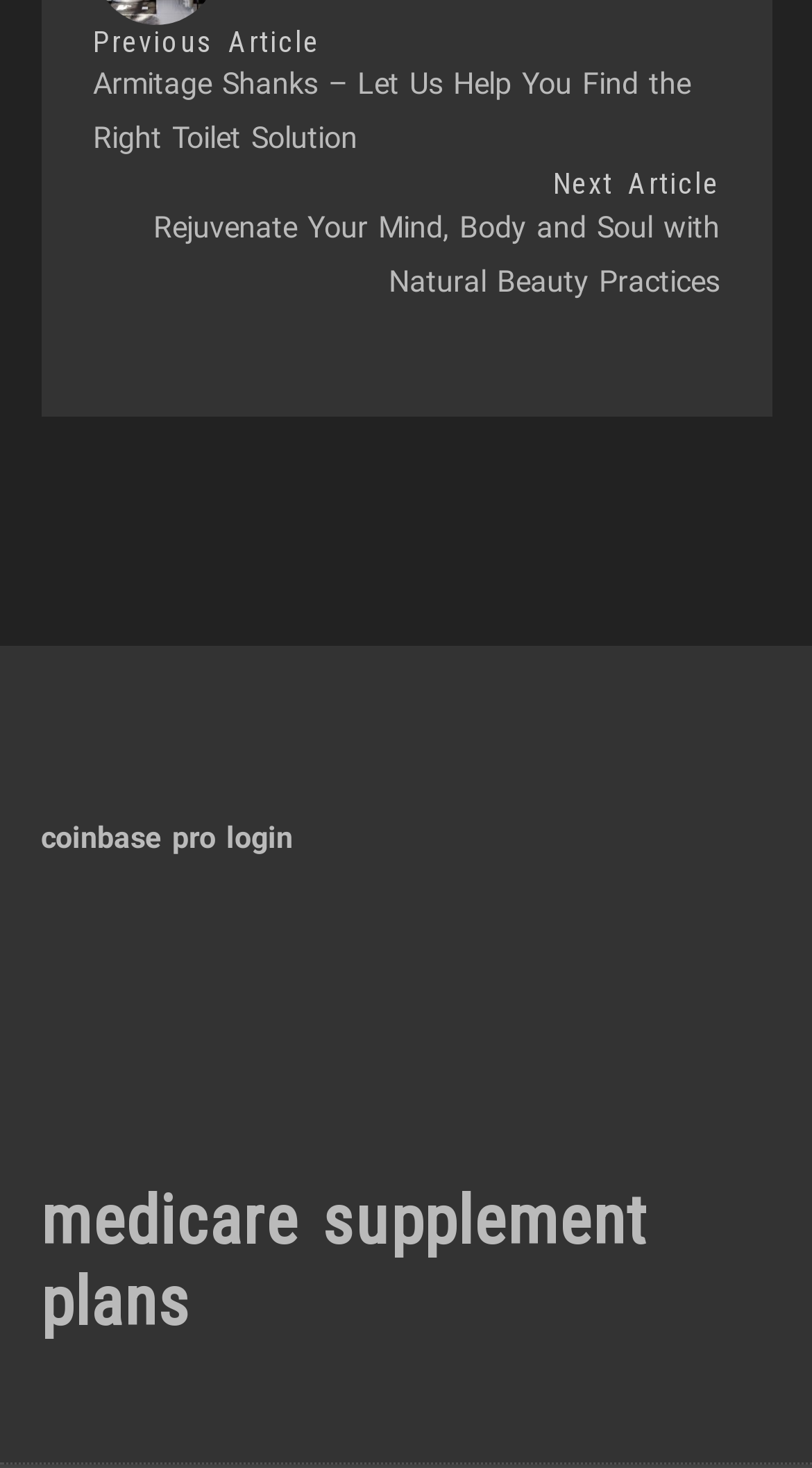Please respond in a single word or phrase: 
How many links are on the webpage?

5